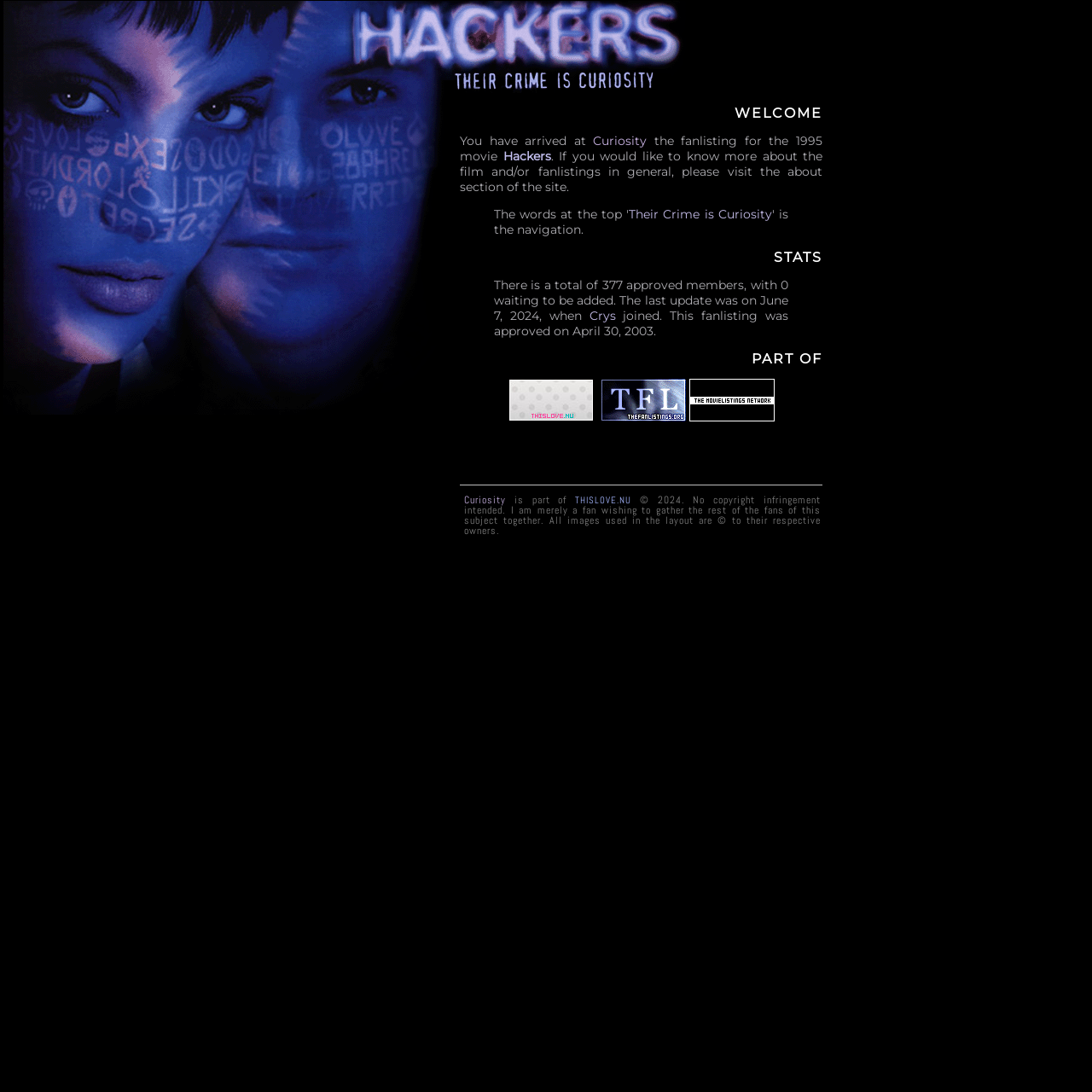Specify the bounding box coordinates of the area to click in order to follow the given instruction: "Check the stats of the fanlisting."

[0.709, 0.228, 0.753, 0.243]